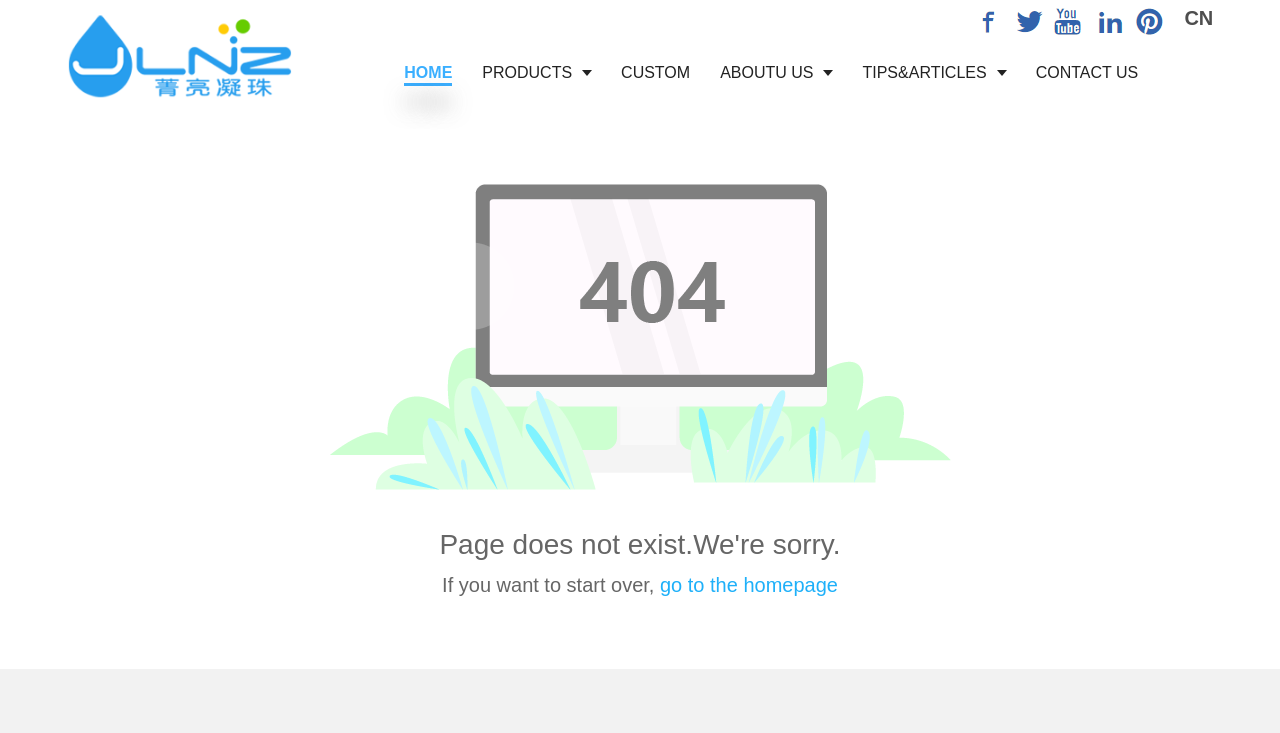Extract the bounding box coordinates for the HTML element that matches this description: "parent_node: CN". The coordinates should be four float numbers between 0 and 1, i.e., [left, top, right, bottom].

[0.761, 0.016, 0.791, 0.038]